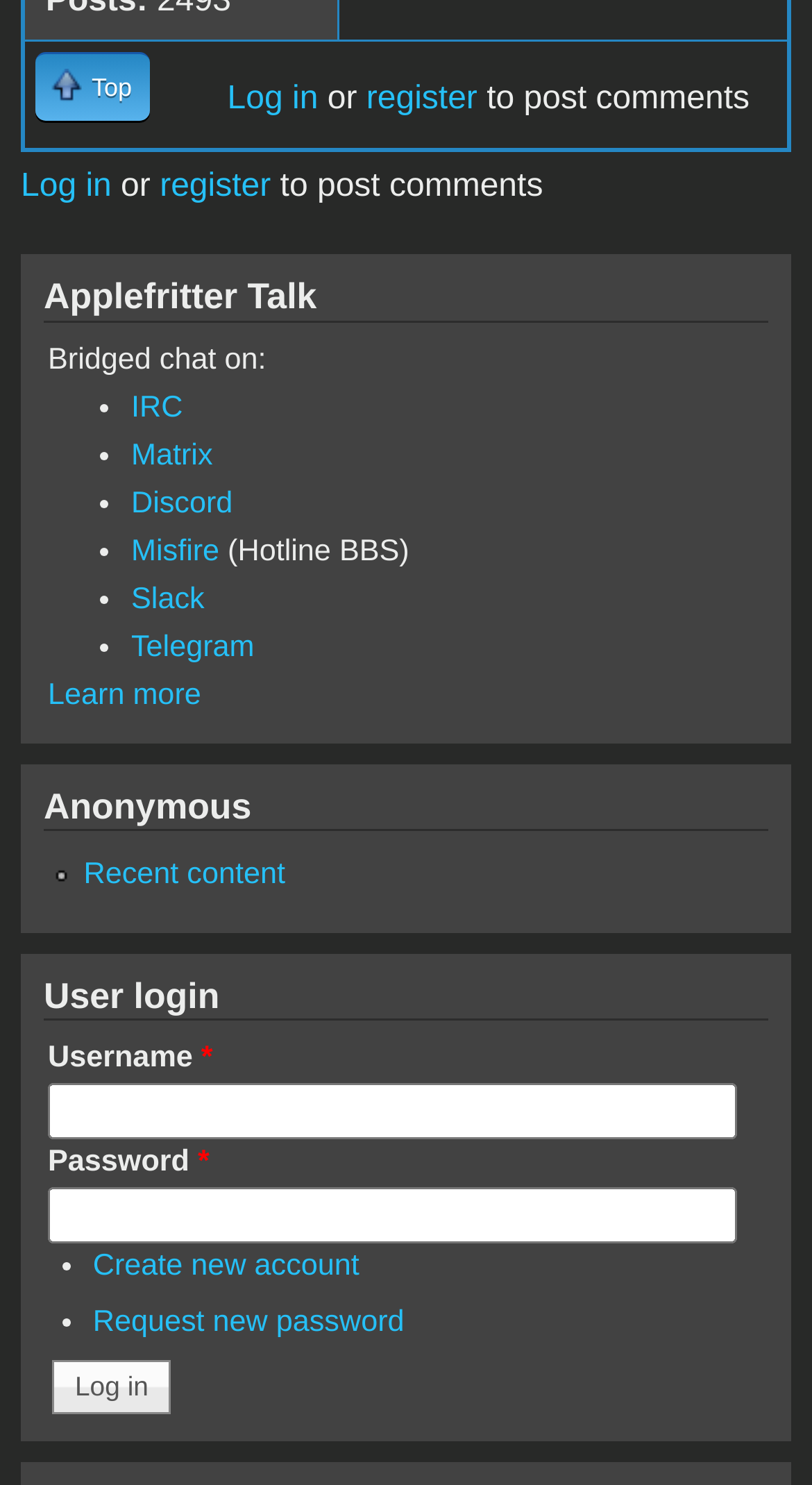Indicate the bounding box coordinates of the element that needs to be clicked to satisfy the following instruction: "Click on 'Log in'". The coordinates should be four float numbers between 0 and 1, i.e., [left, top, right, bottom].

[0.28, 0.055, 0.392, 0.079]